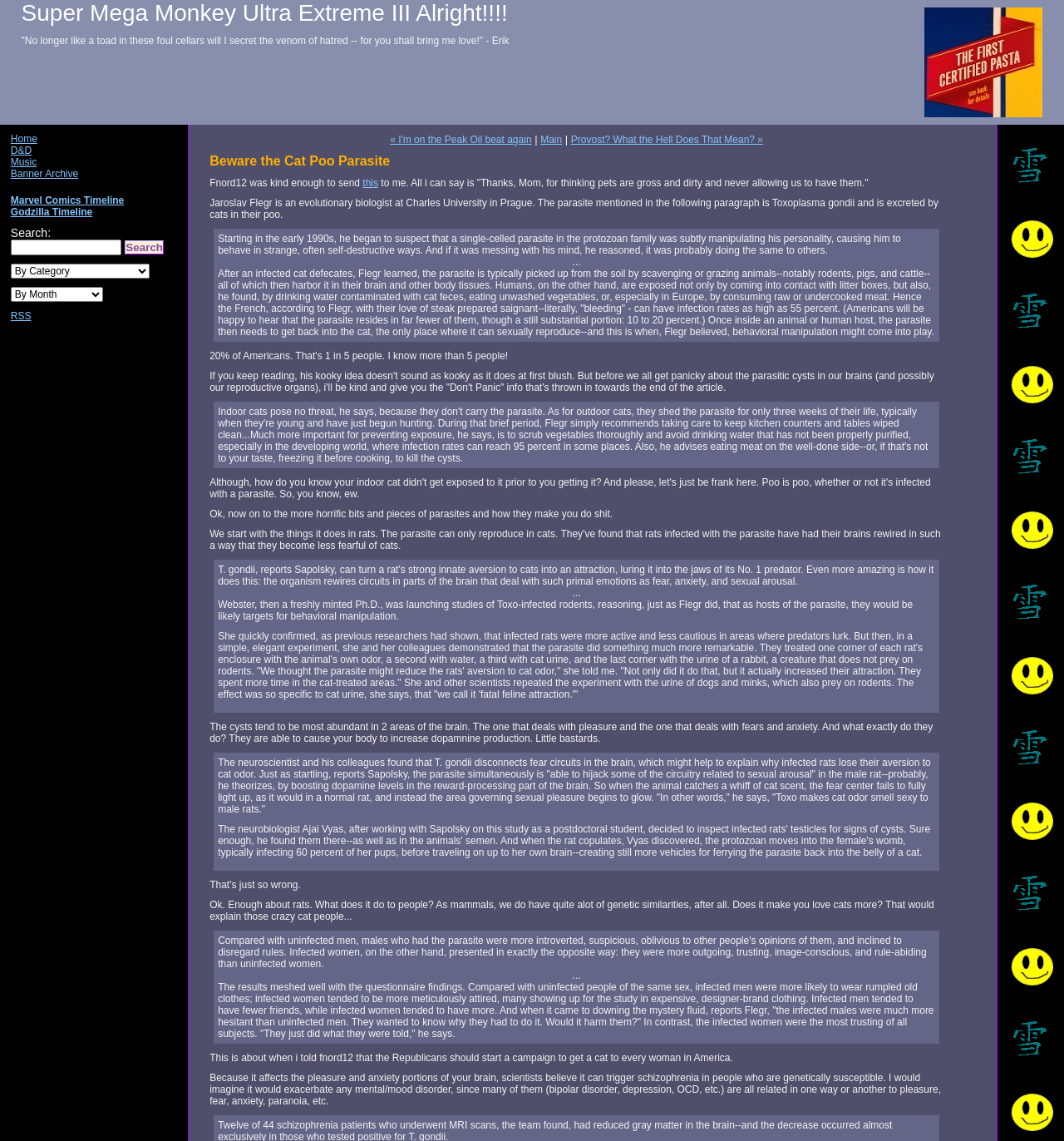Describe every aspect of the webpage comprehensively.

This webpage is about the "Cat Poo Parasite" and its effects on humans and animals. At the top, there is a navigation menu with links to "Home", "D&D", "Music", "Banner Archive", "Marvel Comics Timeline", and "Godzilla Timeline". Below the navigation menu, there is a search bar with a button to submit a search query.

The main content of the webpage is an article about the Cat Poo Parasite, which is a single-celled parasite called Toxoplasma gondii that is excreted by cats in their feces. The article discusses how the parasite can infect humans and animals, and how it can affect their behavior. The article is divided into several sections, each with a heading or a blockquote.

The first section introduces the concept of the Cat Poo Parasite and how it was discovered by an evolutionary biologist named Jaroslav Flegr. The section also mentions how the parasite can infect humans through contact with contaminated water, food, or soil.

The next section discusses how the parasite can affect the behavior of infected animals, including rodents, pigs, and cattle. The section cites a study that found infected rats were more active and less cautious in areas where predators lurk, and that they were attracted to the smell of cat urine.

The following sections discuss how the parasite can affect humans, including how it can increase dopamine production in the brain and affect the pleasure and anxiety centers of the brain. The article also mentions how the parasite can trigger schizophrenia in people who are genetically susceptible and exacerbate other mental and mood disorders.

Throughout the article, there are blockquotes that highlight specific points or quotes from scientists. The article also includes some humorous comments and asides from the author, including a joke about Republicans and cats.

At the bottom of the webpage, there are links to other articles, including "« I'm on the Peak Oil beat again", "Main", and "Provost? What the Hell Does That Mean? »".